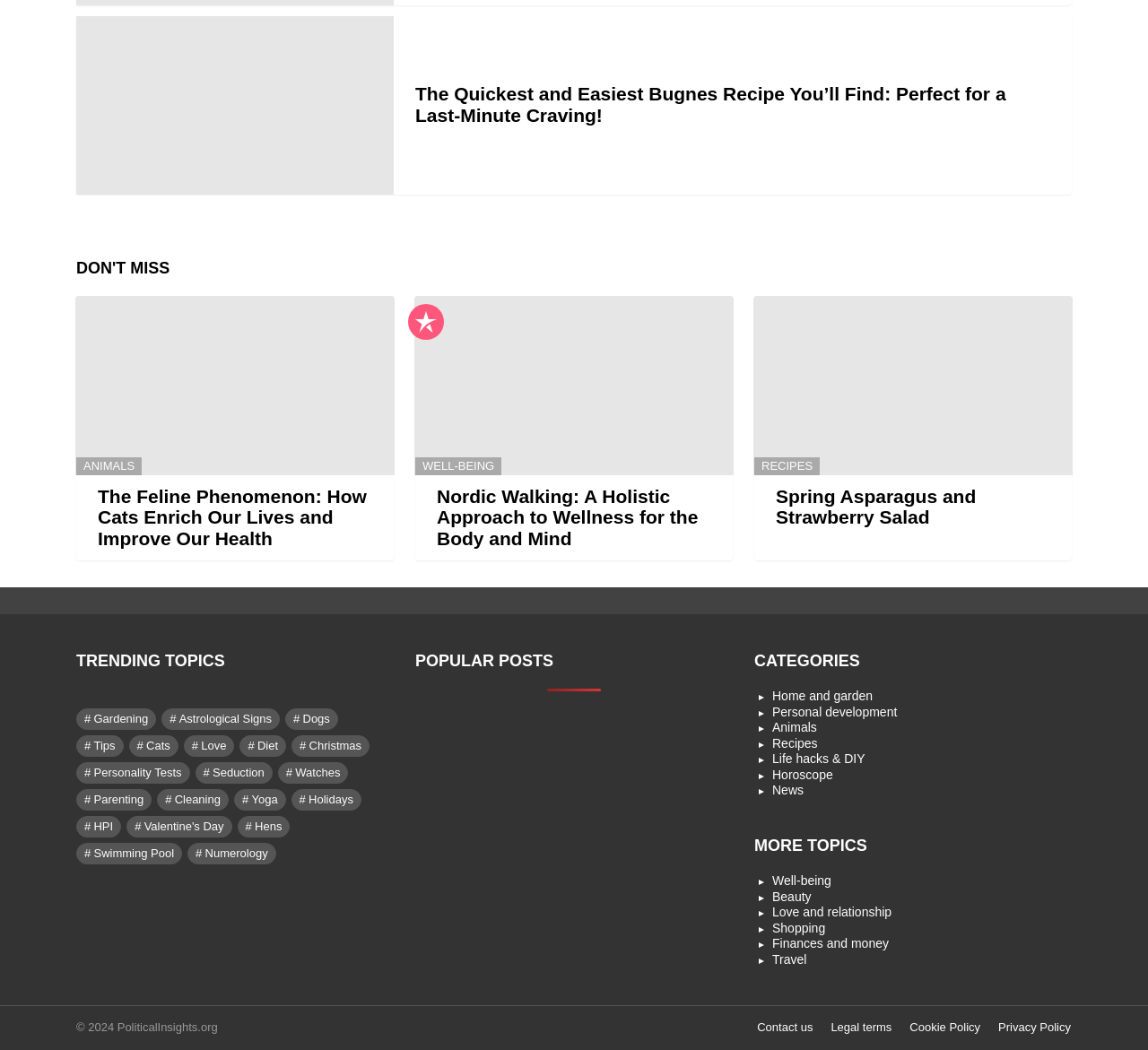Answer the following inquiry with a single word or phrase:
What type of content is available under the 'CATEGORIES' section?

Home and garden, Personal development, etc.